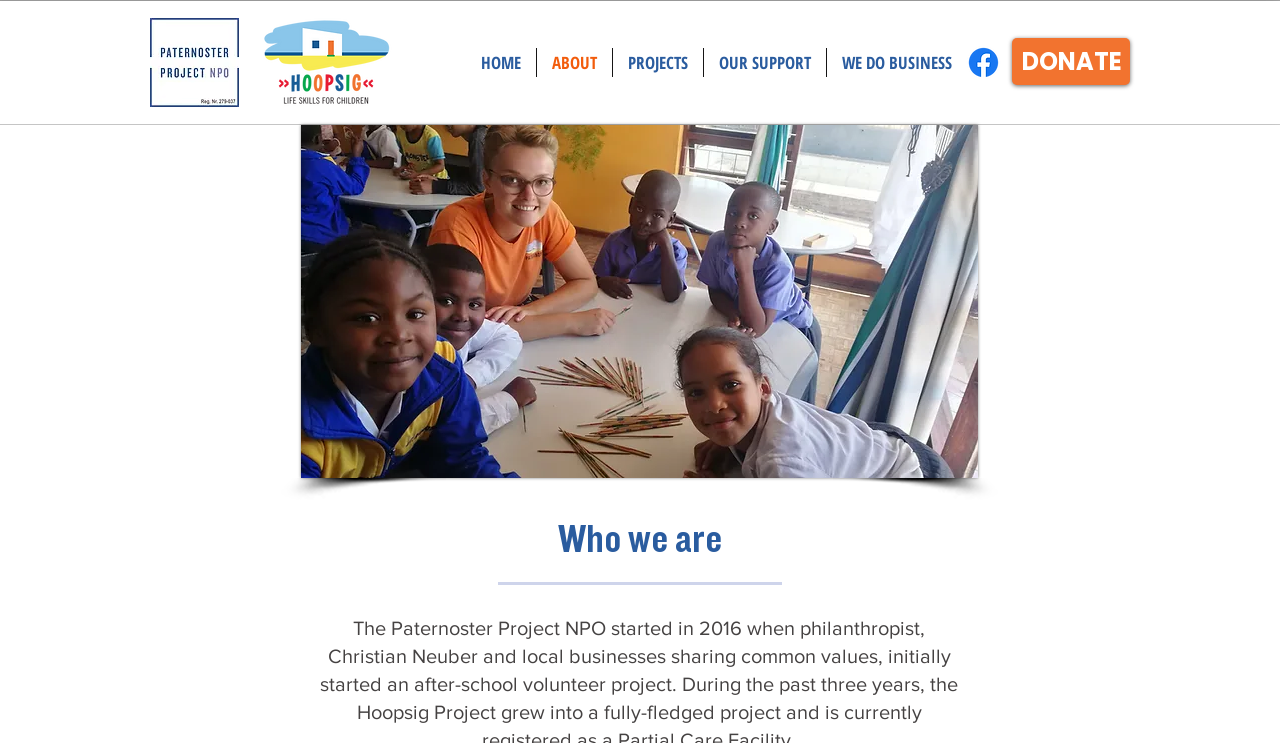What type of content is displayed in the region 'Who we are'?
Refer to the screenshot and answer in one word or phrase.

Text about the organization